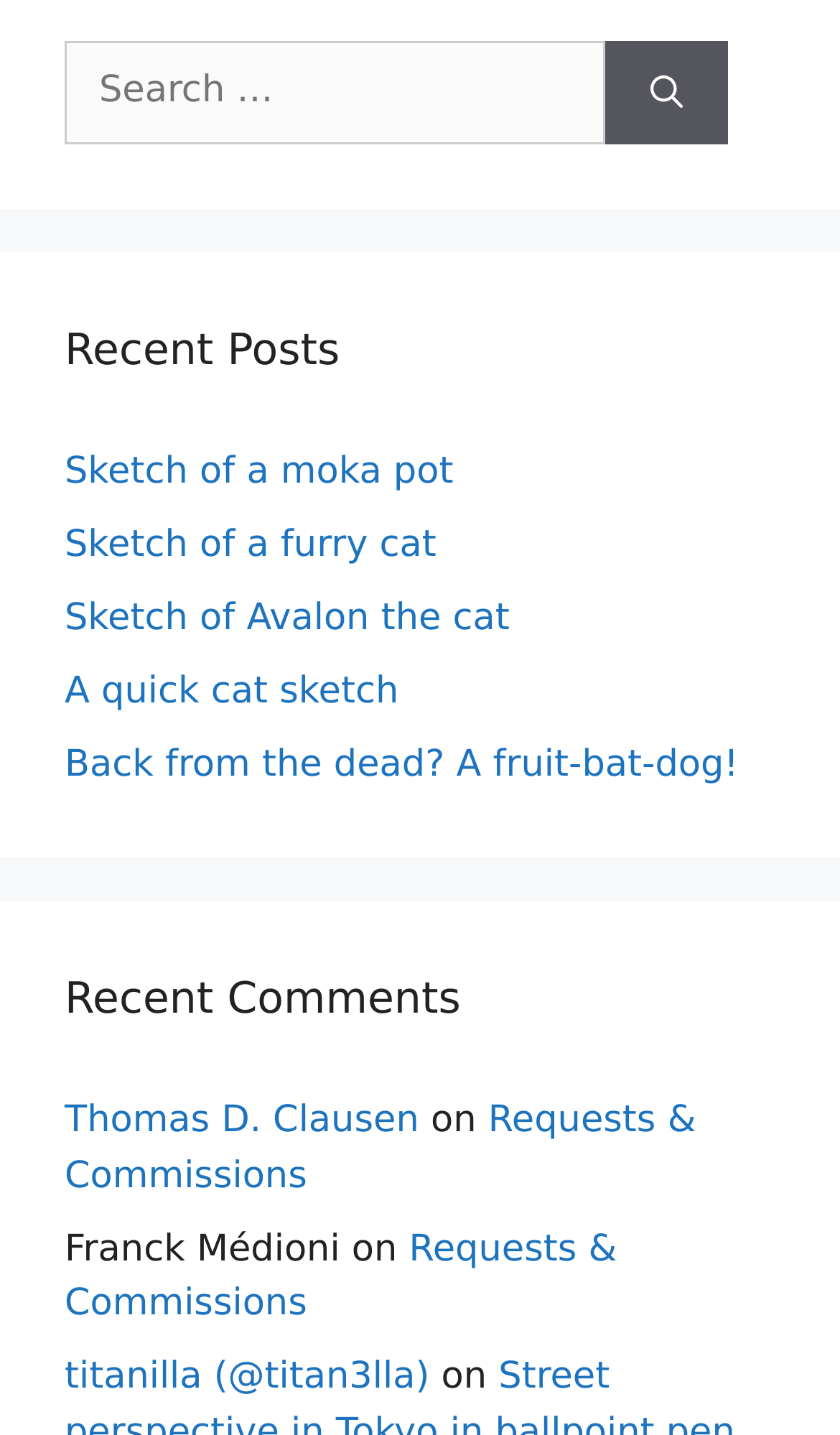Find the bounding box coordinates of the clickable area that will achieve the following instruction: "Open the main menu".

None